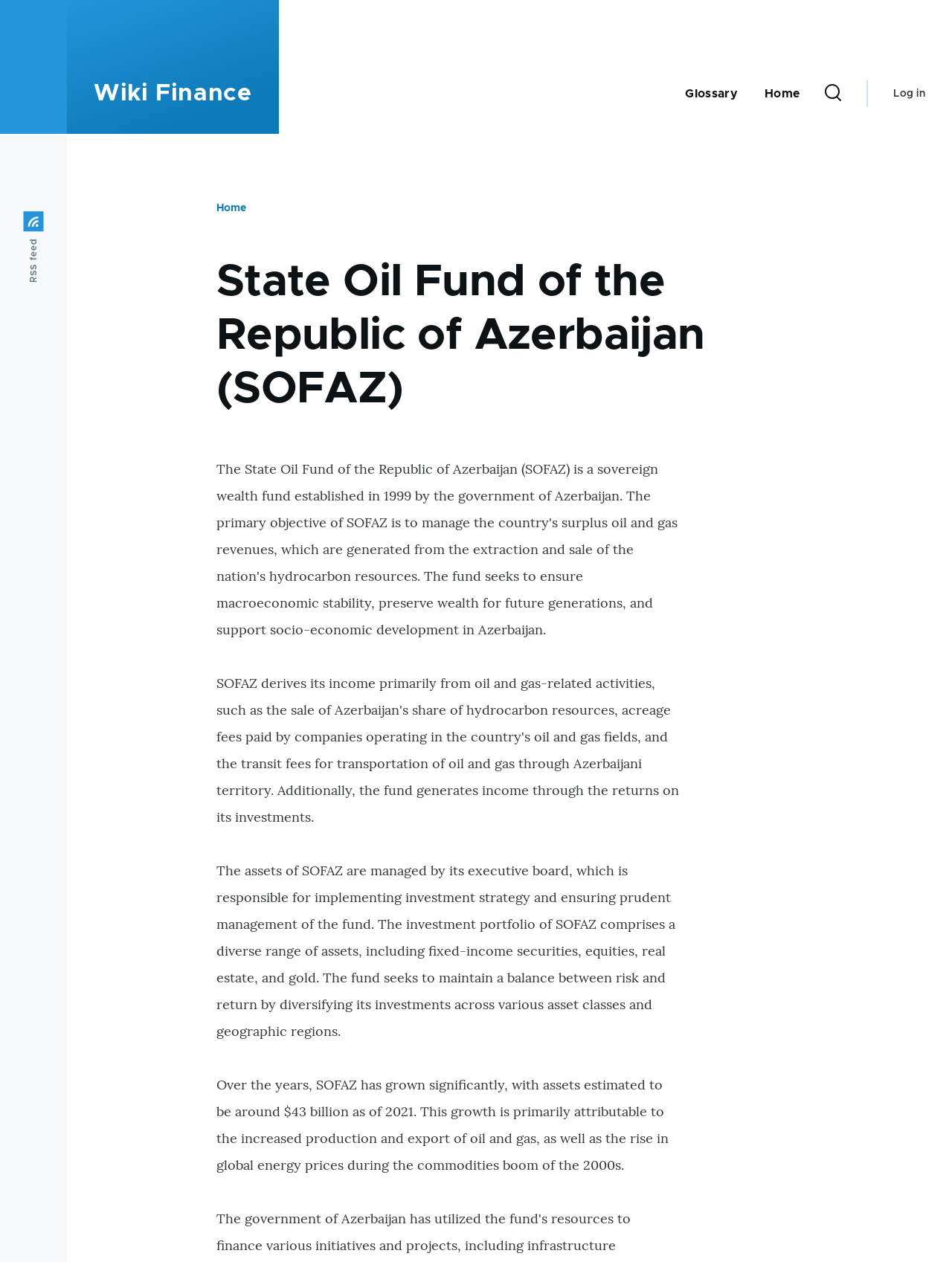Identify and provide the text content of the webpage's primary headline.

State Oil Fund of the Republic of Azerbaijan (SOFAZ)